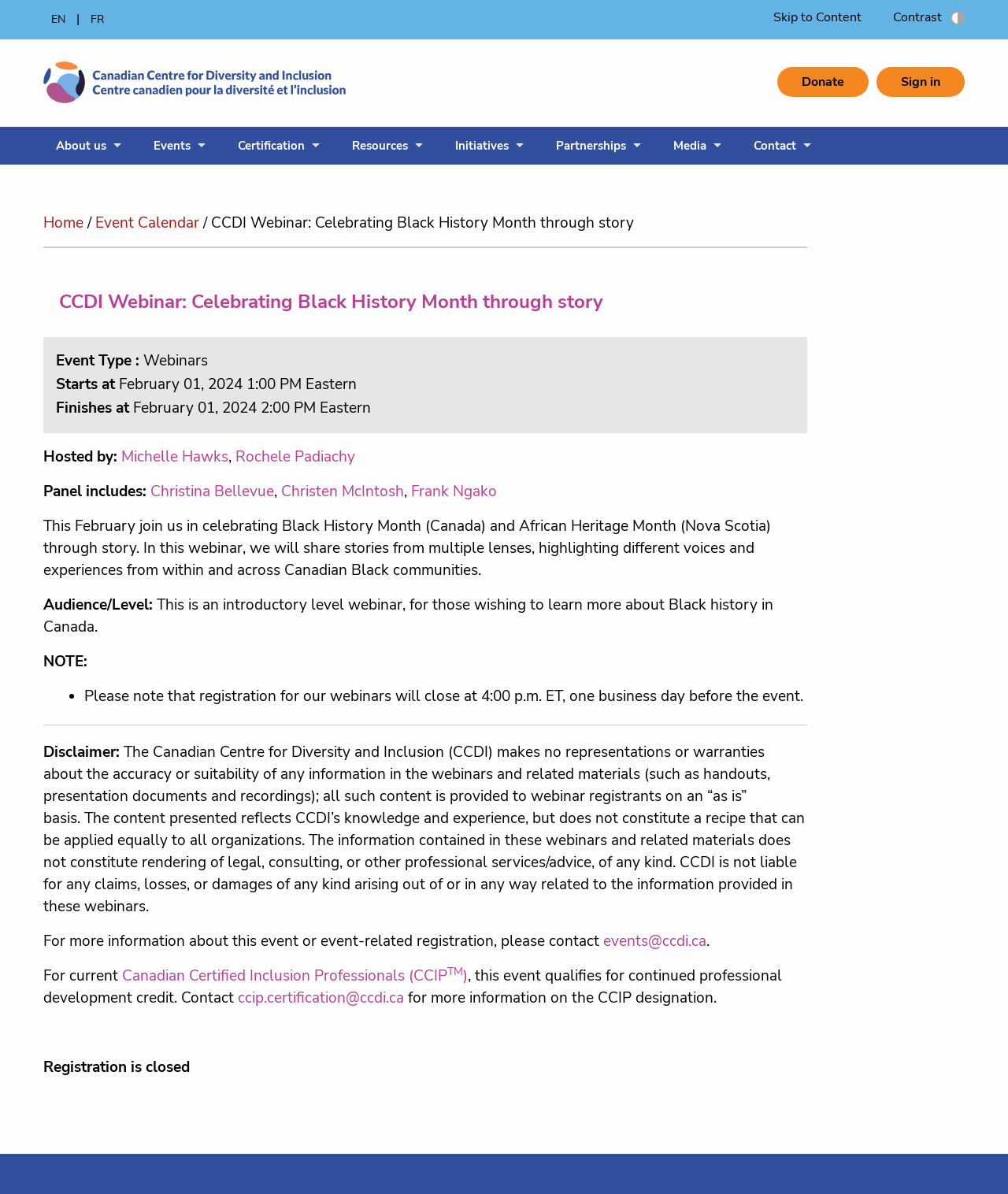Predict the bounding box coordinates of the area that should be clicked to accomplish the following instruction: "Donate". The bounding box coordinates should consist of four float numbers between 0 and 1, i.e., [left, top, right, bottom].

[0.771, 0.056, 0.862, 0.081]